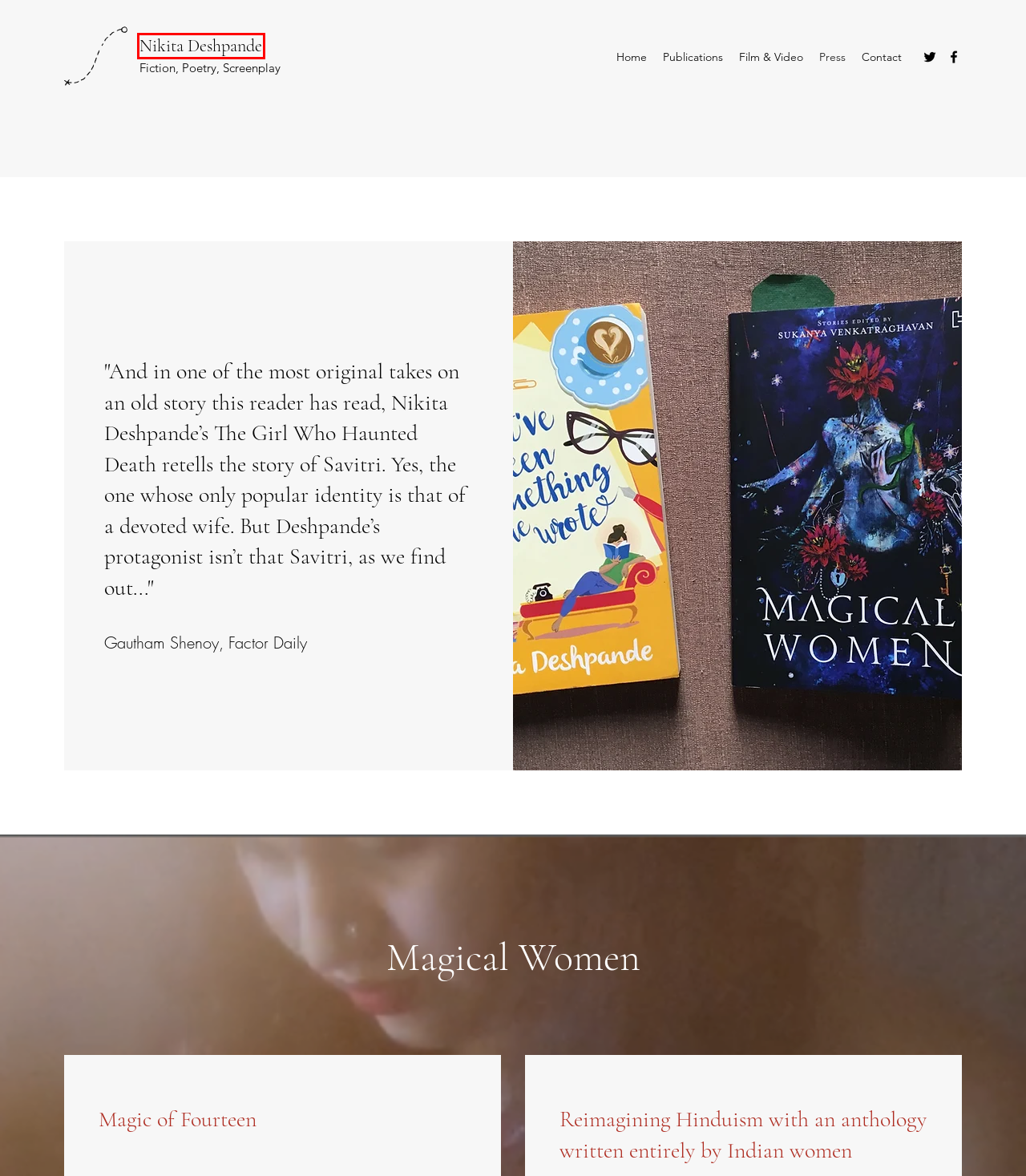You are given a screenshot depicting a webpage with a red bounding box around a UI element. Select the description that best corresponds to the new webpage after clicking the selected element. Here are the choices:
A. Contact | Nikita Deshpande
B. Writer | Nikita Deshpande
C. Peeping behind the curtain - The Hindu BusinessLine
D. Reimagining Hinduism with an anthology written entirely by Indian women
E. ‘Magical Women’: The firepower of feminist fantasies is on full view in this anthology of fiction
F. Writing | Nikita Deshpande
G. Know The Women Writers Behind India's First Feminist Fantasy Anthology
H. Film & Video | Nikita Deshpande

B